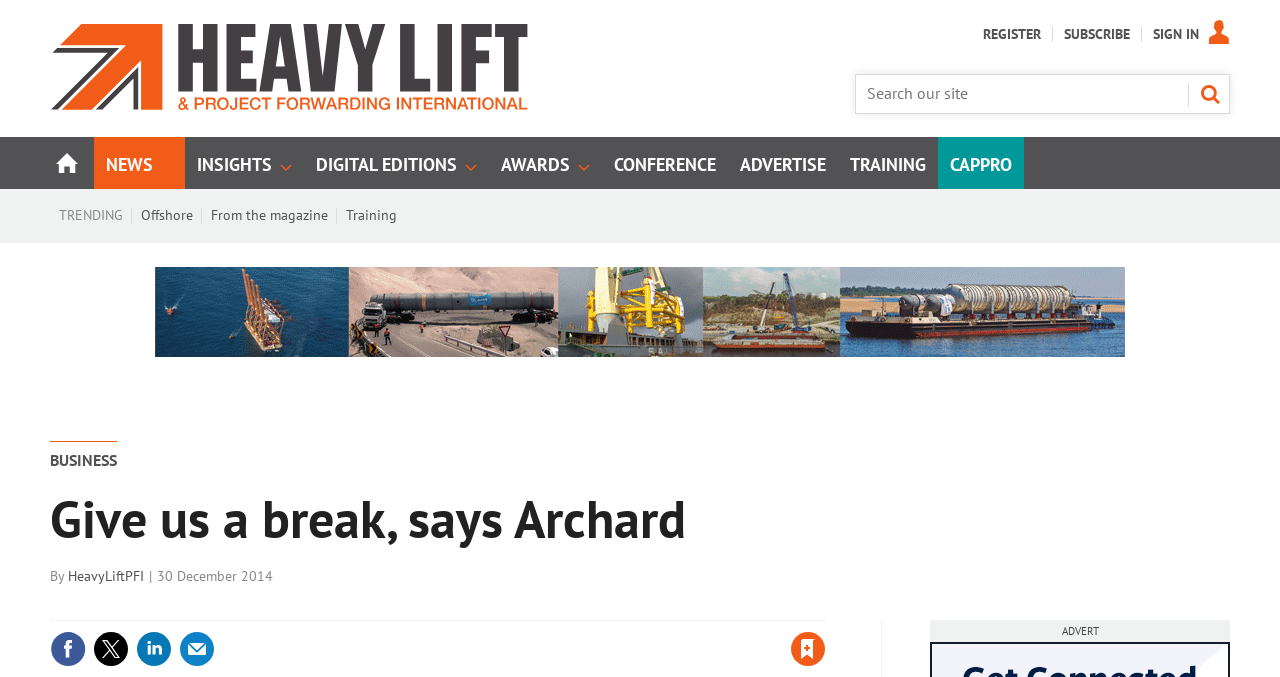Pinpoint the bounding box coordinates of the clickable element needed to complete the instruction: "Sign in". The coordinates should be provided as four float numbers between 0 and 1: [left, top, right, bottom].

[0.901, 0.038, 0.961, 0.062]